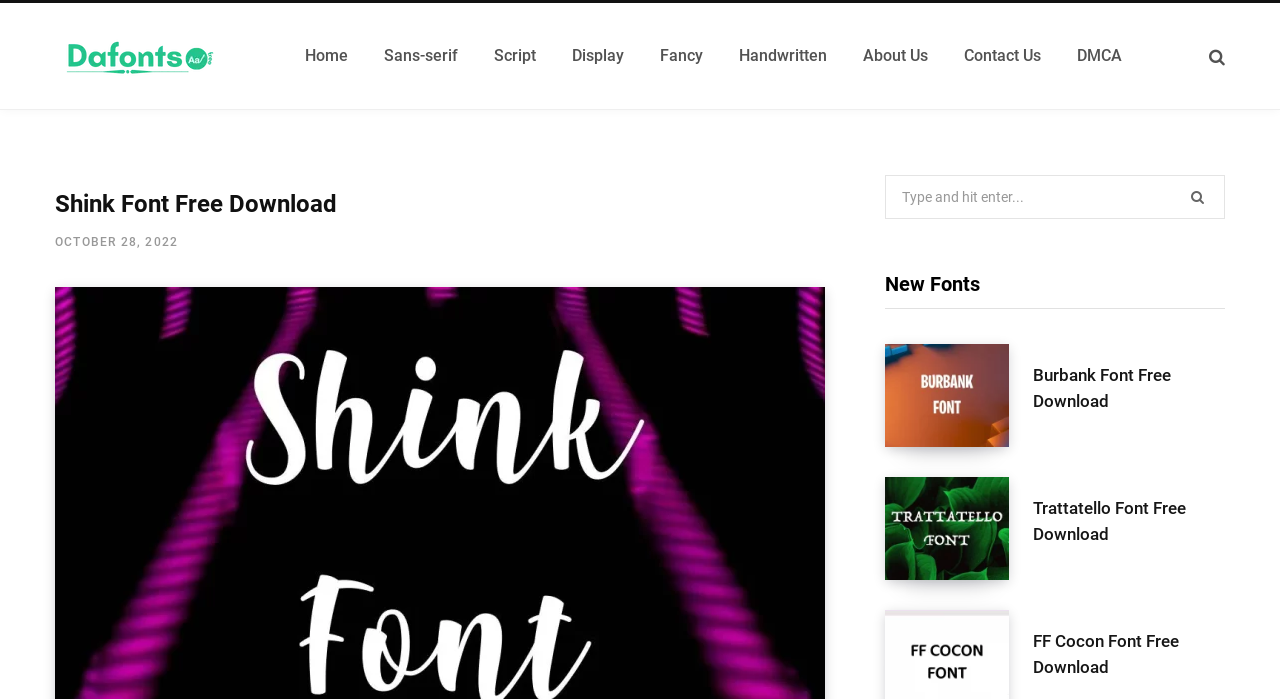Please respond to the question with a concise word or phrase:
How many font categories are available?

6